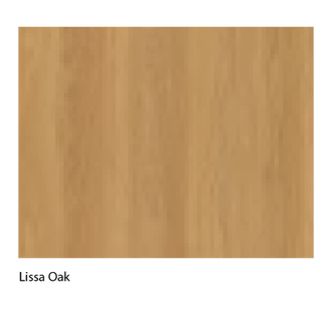Please reply with a single word or brief phrase to the question: 
What is the characteristic of oak finishes?

Durability